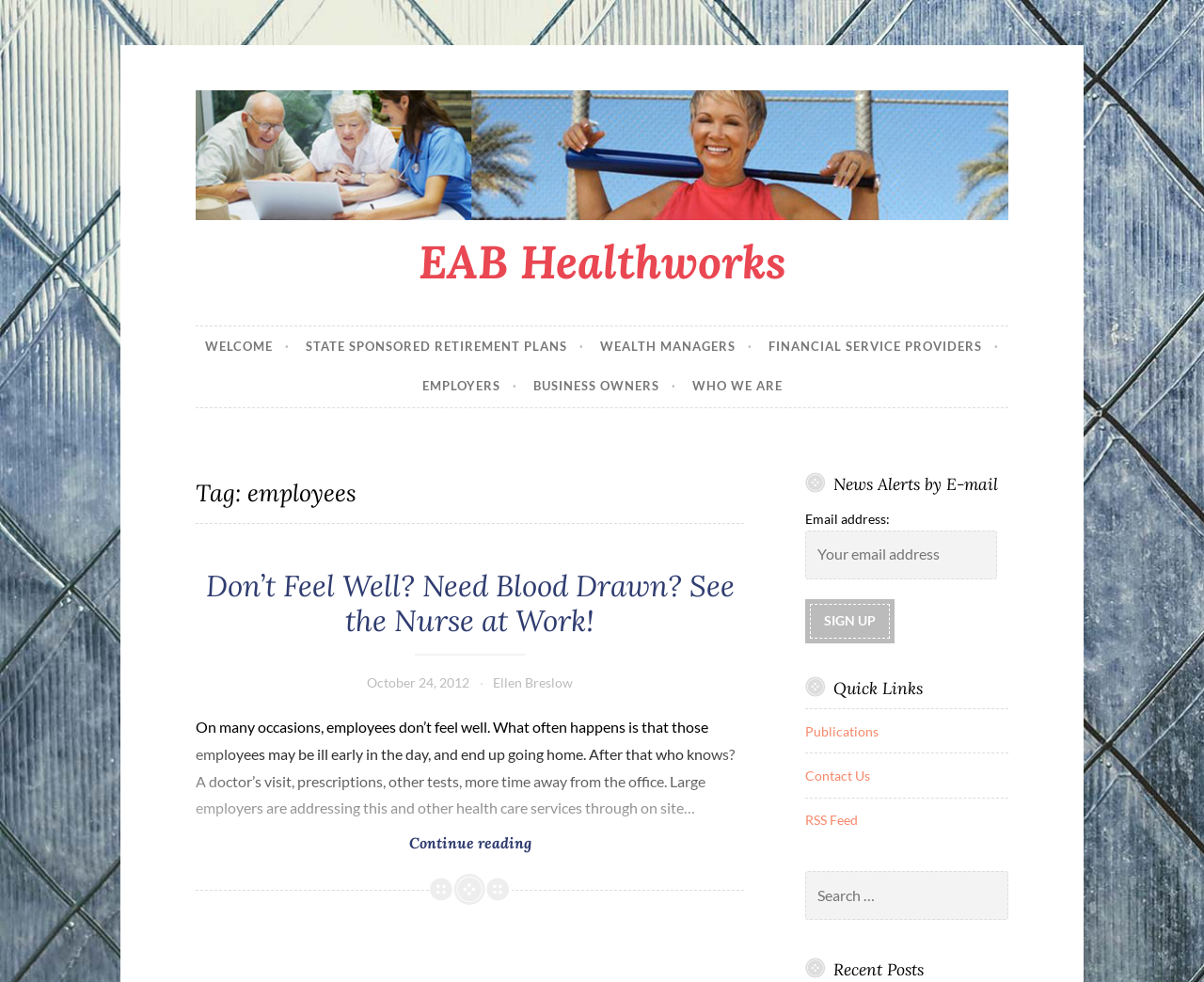What is the title of the latest article?
Examine the image and give a concise answer in one word or a short phrase.

Don’t Feel Well? Need Blood Drawn? See the Nurse at Work!